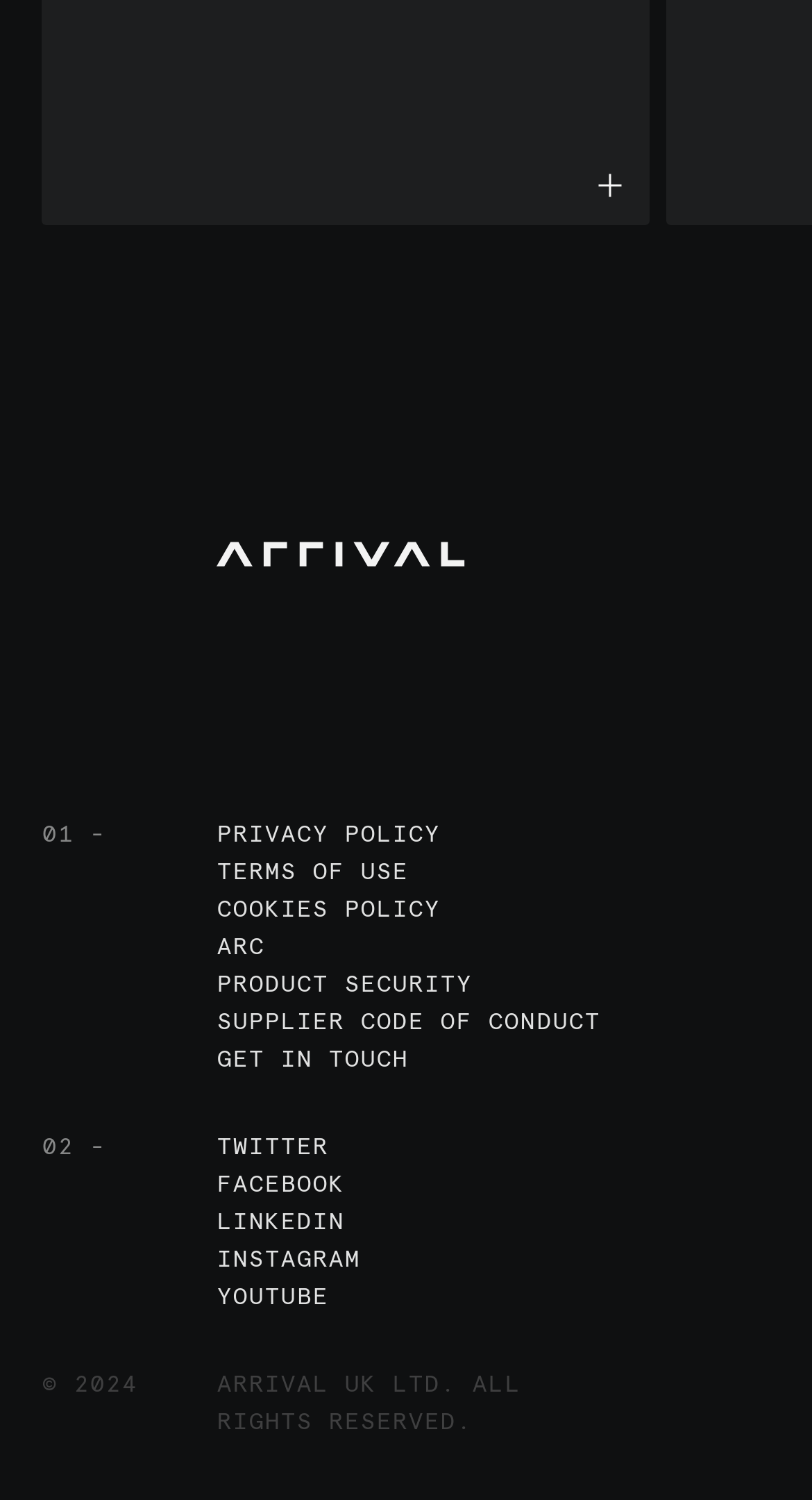Based on the element description, predict the bounding box coordinates (top-left x, top-left y, bottom-right x, bottom-right y) for the UI element in the screenshot: LinkedIn

[0.267, 0.803, 0.424, 0.828]